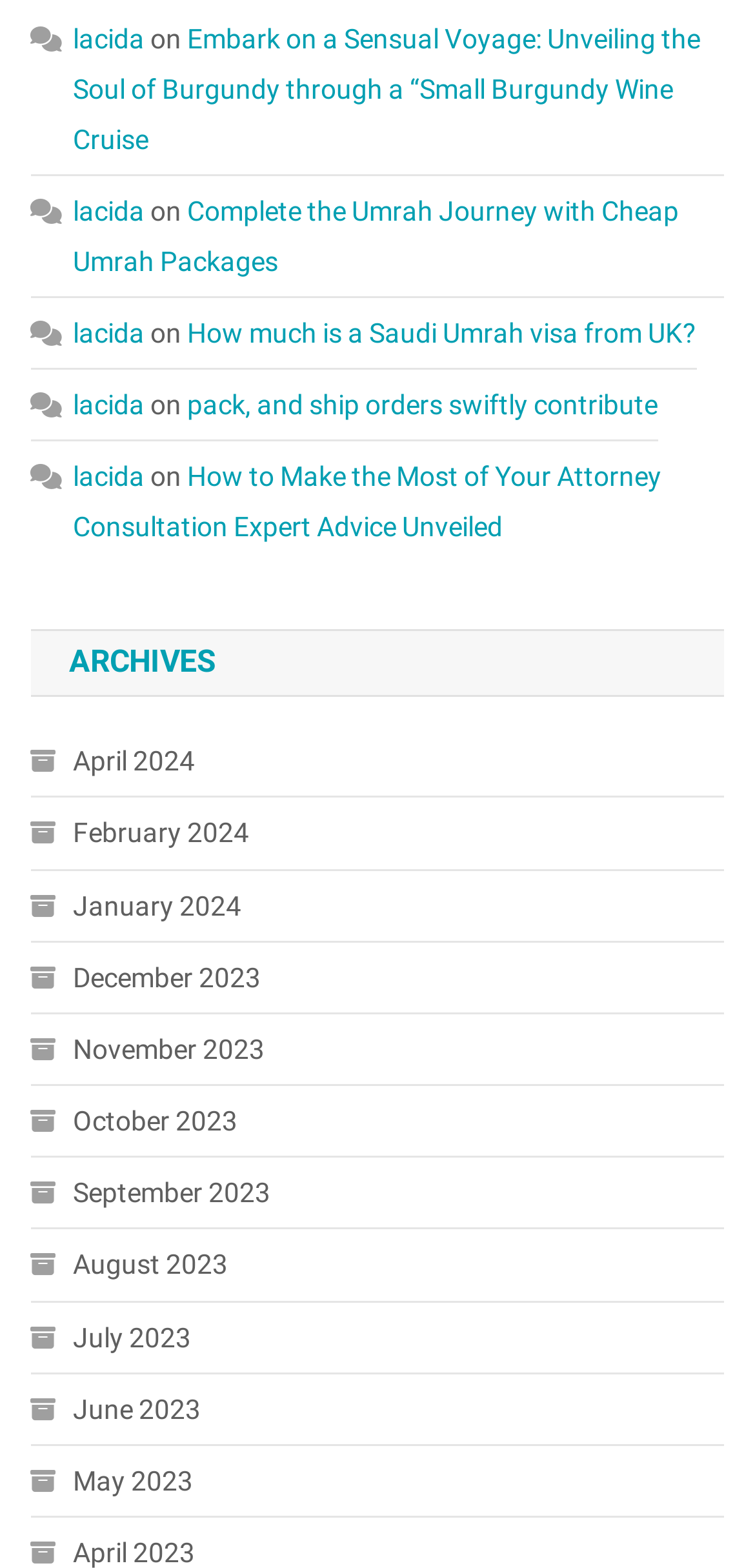Specify the bounding box coordinates of the area that needs to be clicked to achieve the following instruction: "Sort by 'Oldest first'".

None